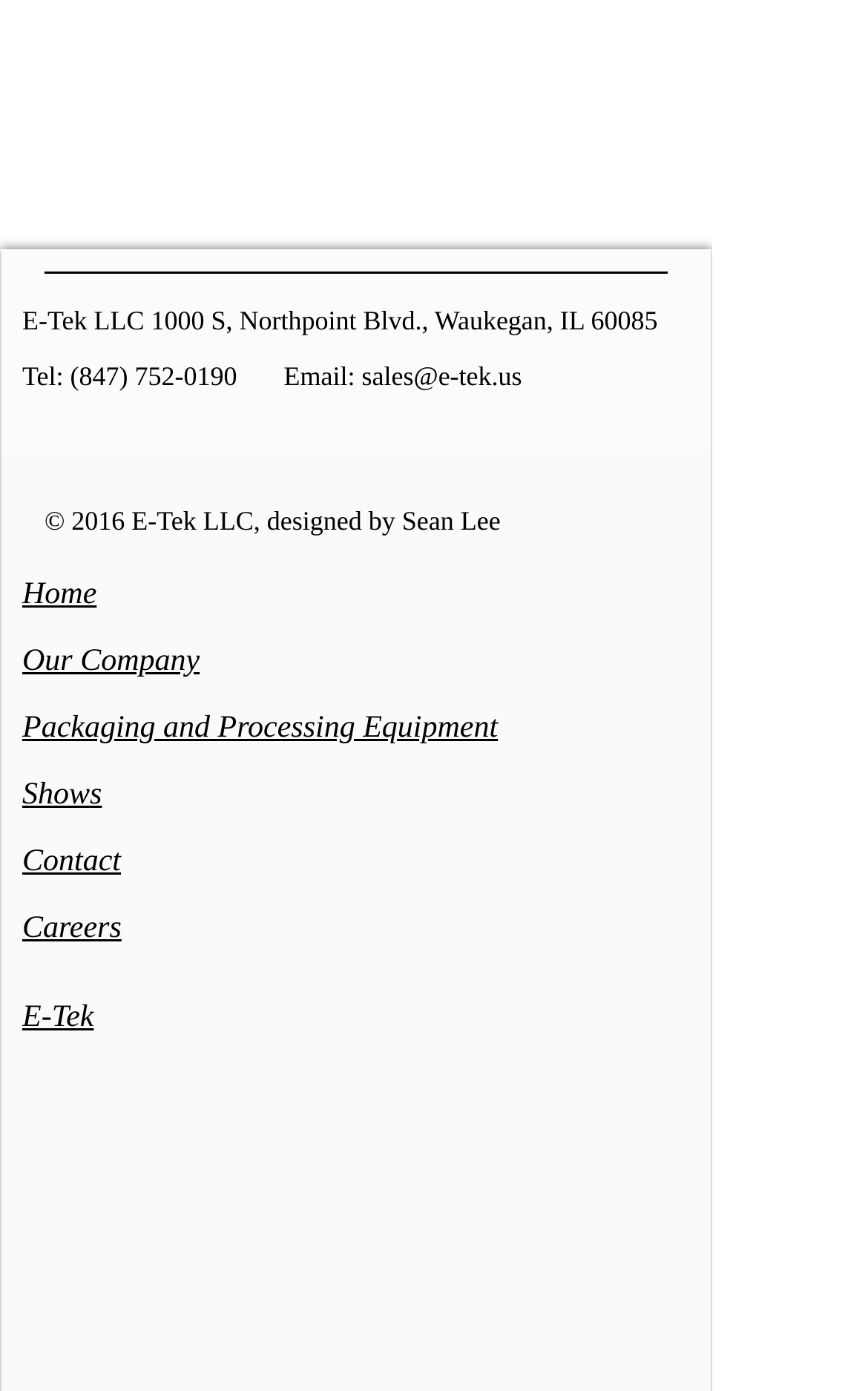How many main sections are there in the webpage's navigation?
Using the visual information from the image, give a one-word or short-phrase answer.

6